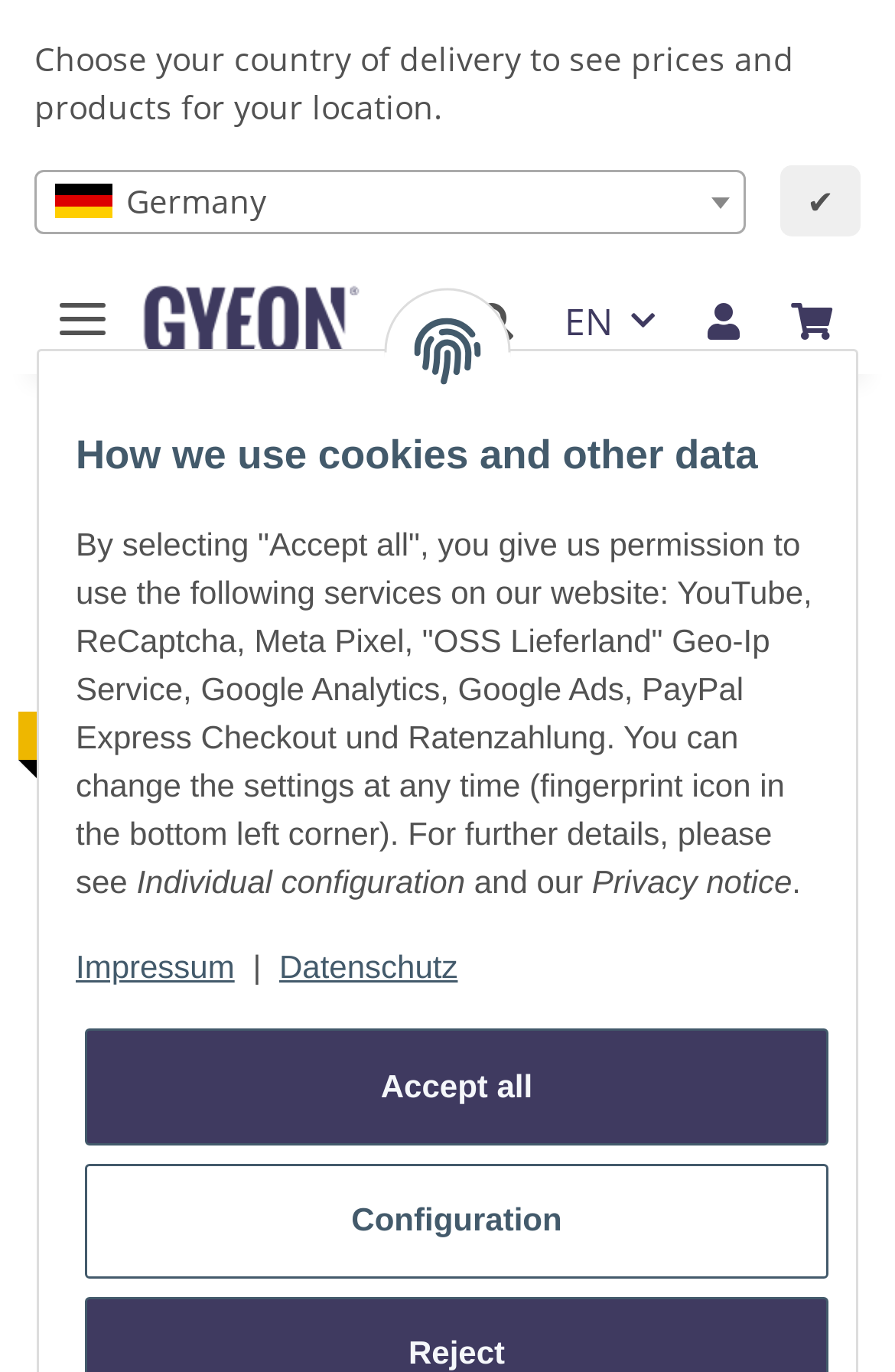What is the default country of delivery?
Using the image, provide a detailed and thorough answer to the question.

The default country of delivery can be determined by looking at the combobox element with the text 'Germany'. This element is located near the top of the webpage and has a bounding box with coordinates [0.038, 0.123, 0.833, 0.17].